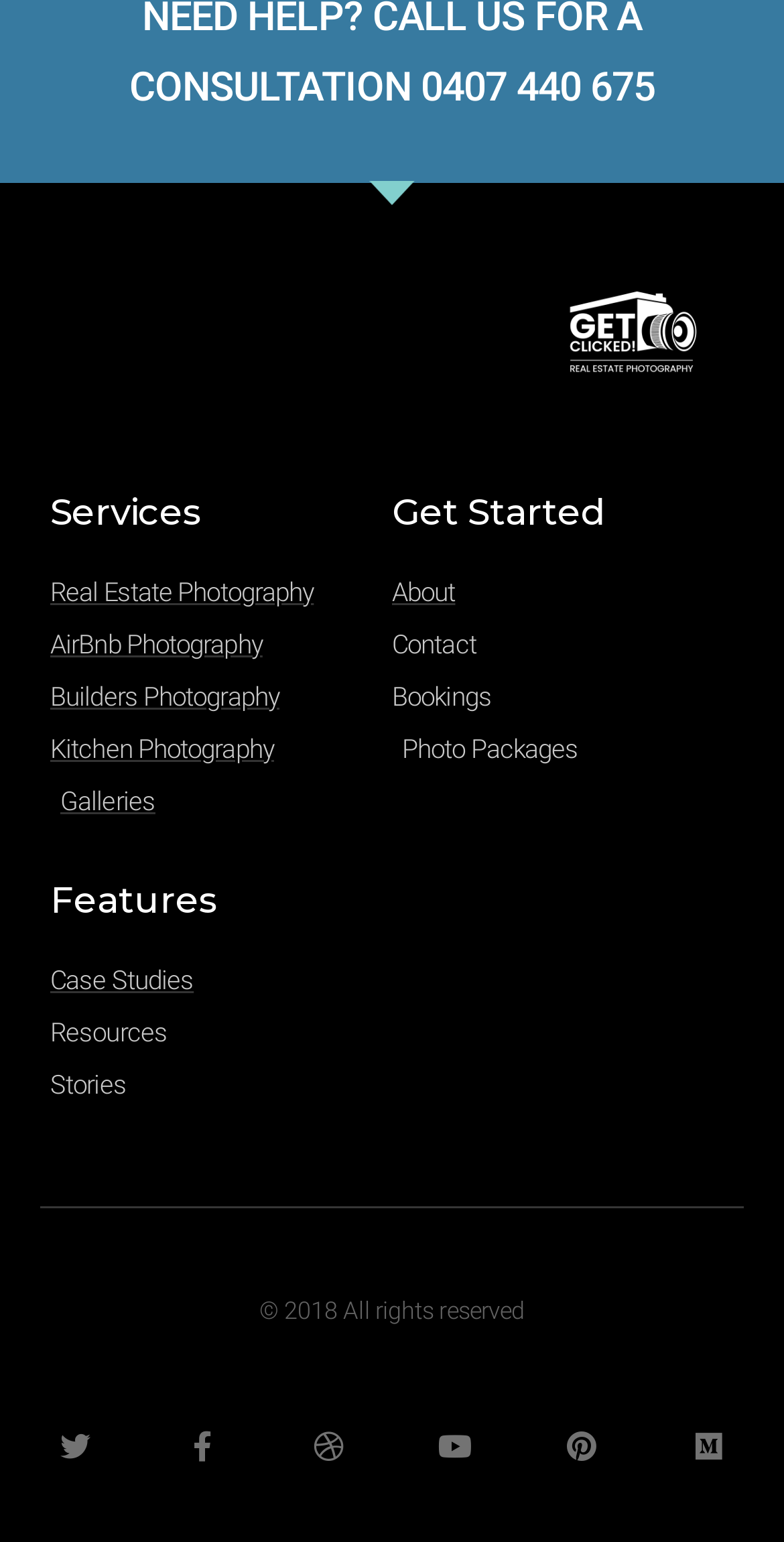What is the last item under 'Get Started'?
Using the information from the image, give a concise answer in one word or a short phrase.

Photo Packages